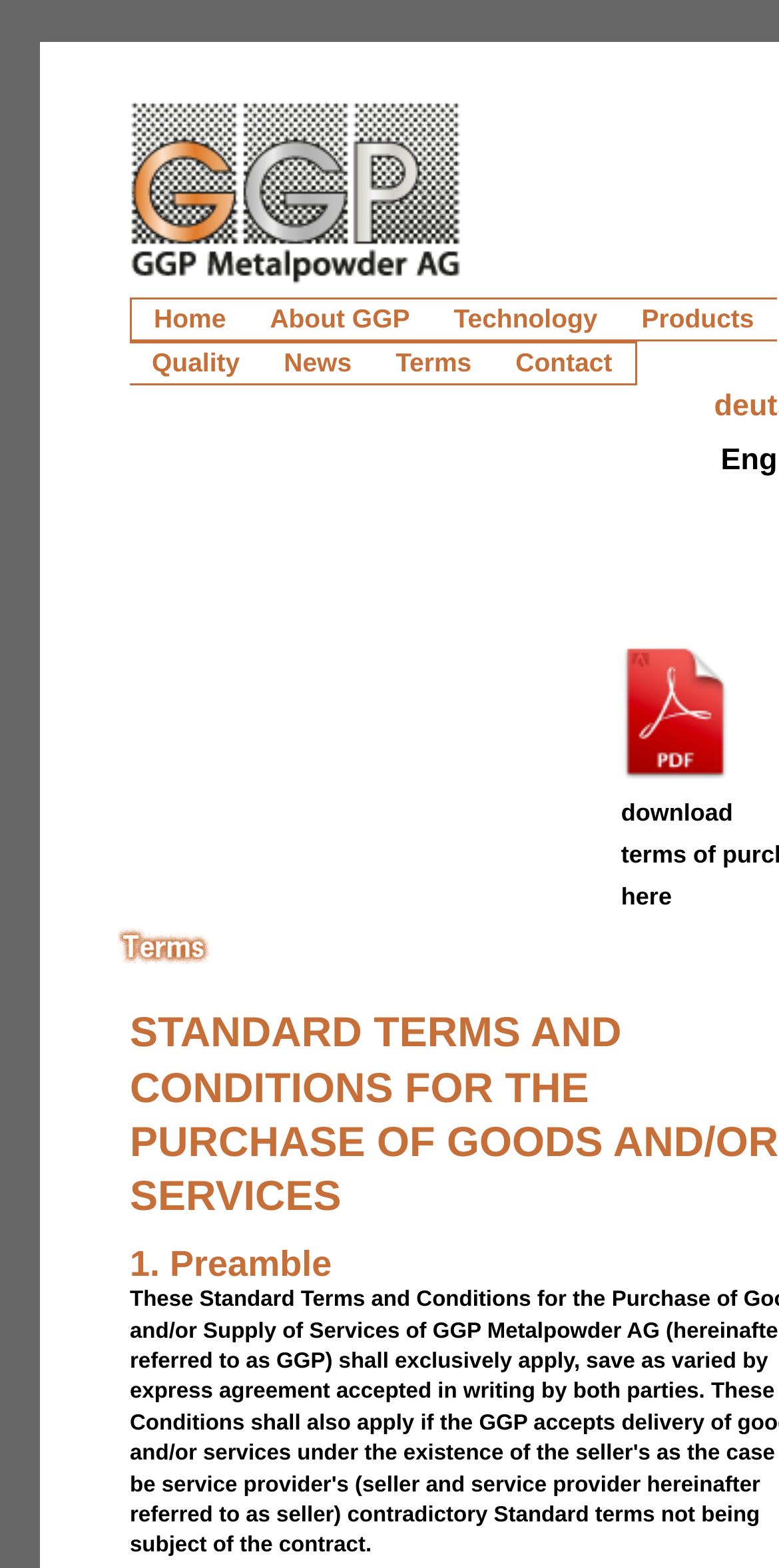Use one word or a short phrase to answer the question provided: 
What is the company name on the top left?

GGP Metalpowder AG